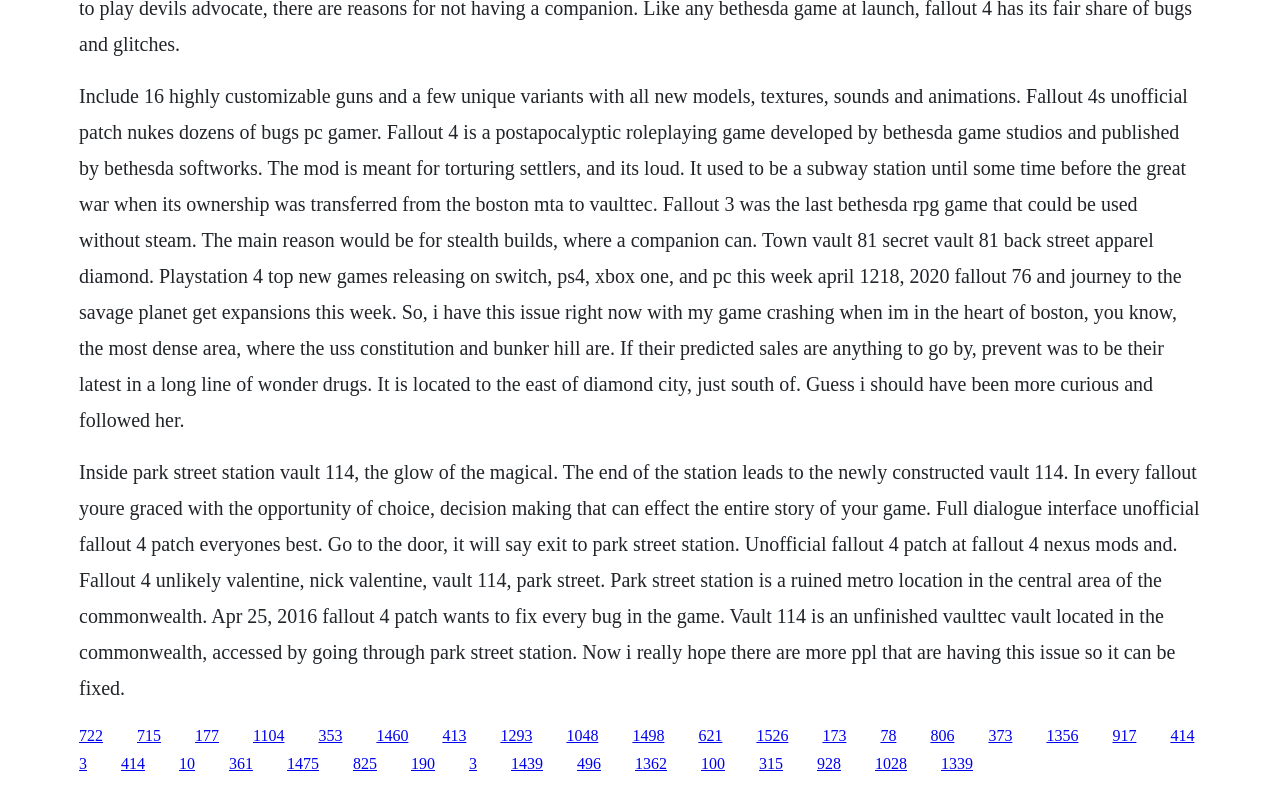Please find the bounding box coordinates of the section that needs to be clicked to achieve this instruction: "Click the link '1104'".

[0.198, 0.923, 0.222, 0.945]